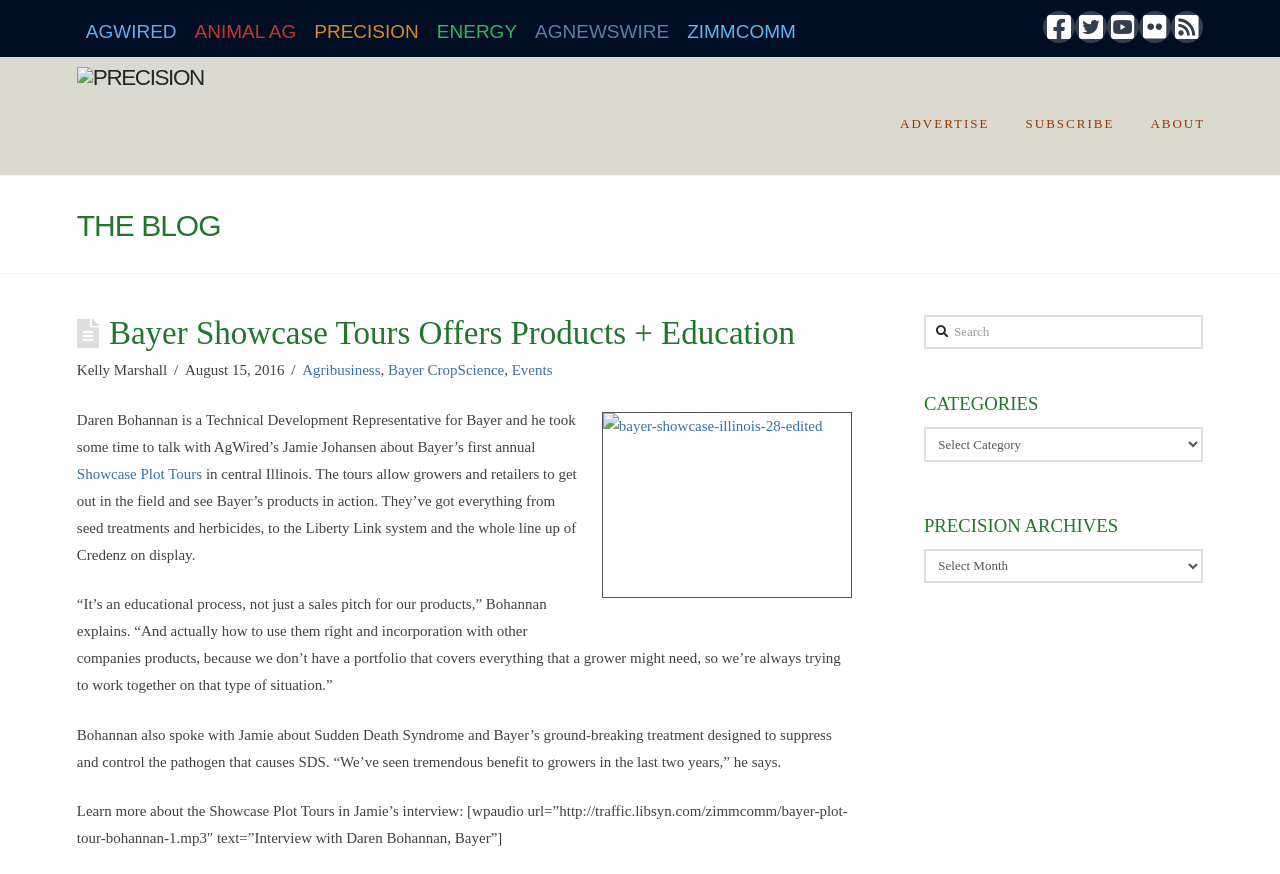Determine the bounding box coordinates of the element's region needed to click to follow the instruction: "Click About Us". Provide these coordinates as four float numbers between 0 and 1, formatted as [left, top, right, bottom].

None